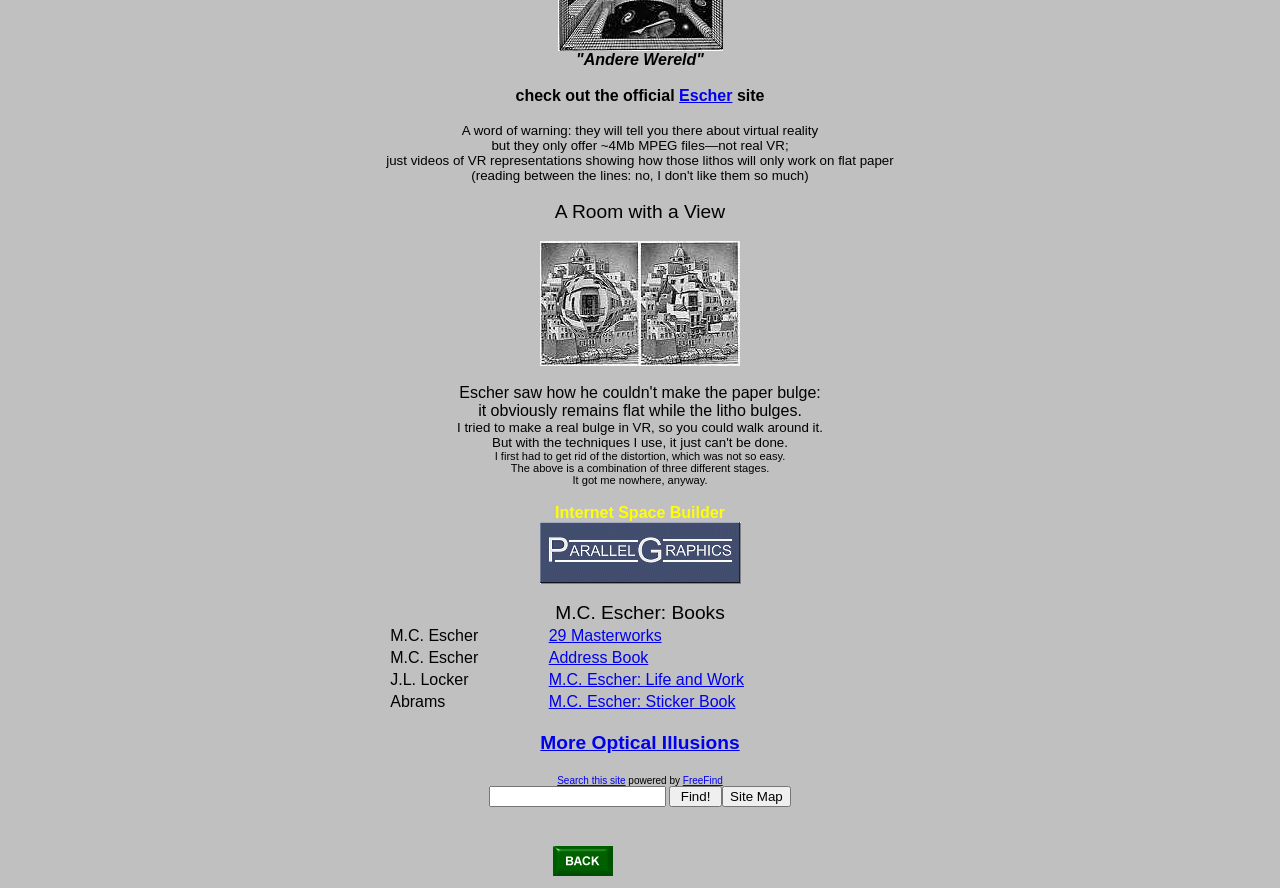What is the link 'back' for?
Analyze the image and provide a thorough answer to the question.

The link 'back' is typically used to navigate back to a previous page, indicating that it allows users to return to a previous page or section of the website.